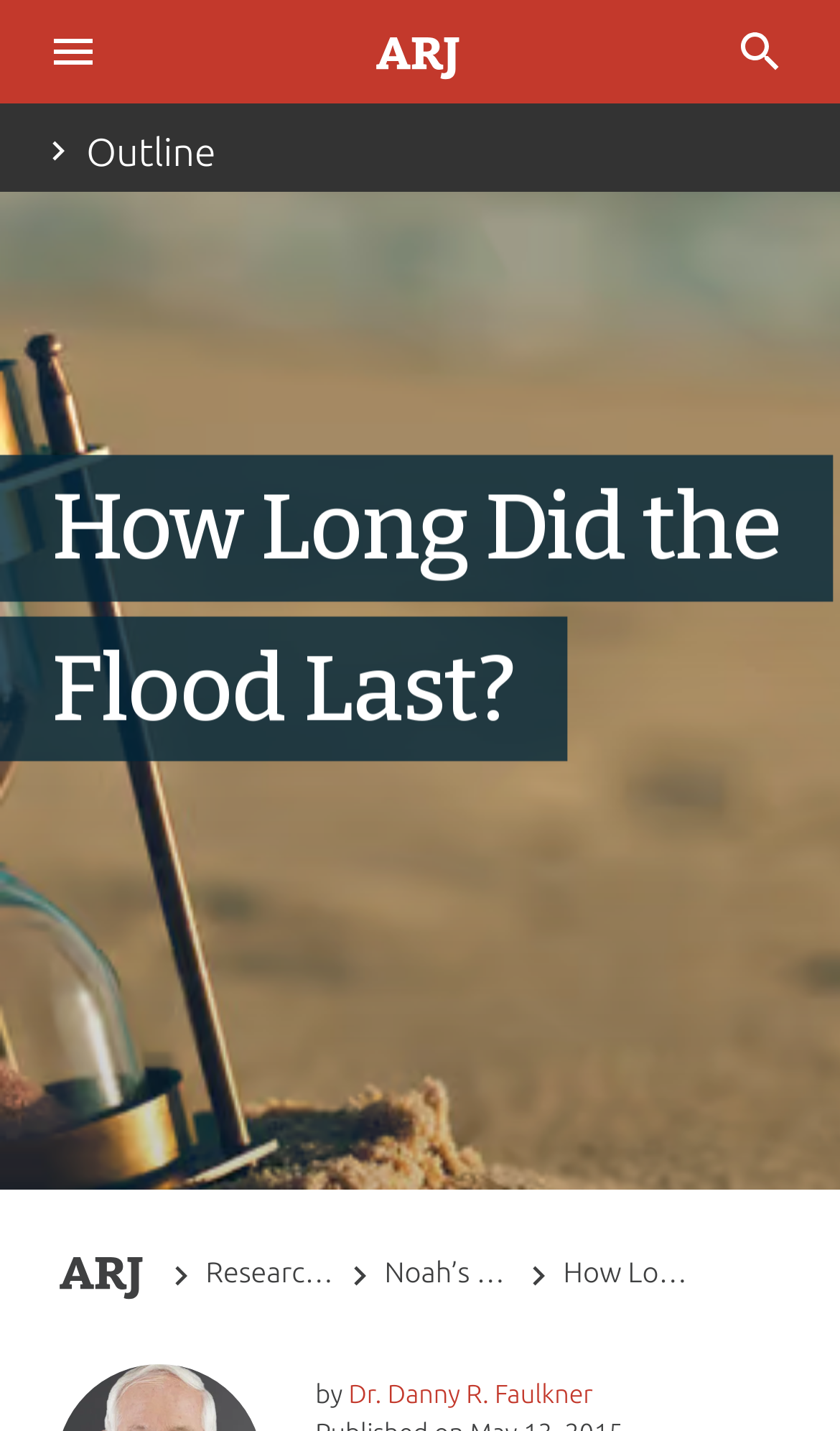Identify and extract the heading text of the webpage.

How Long Did the Flood Last?